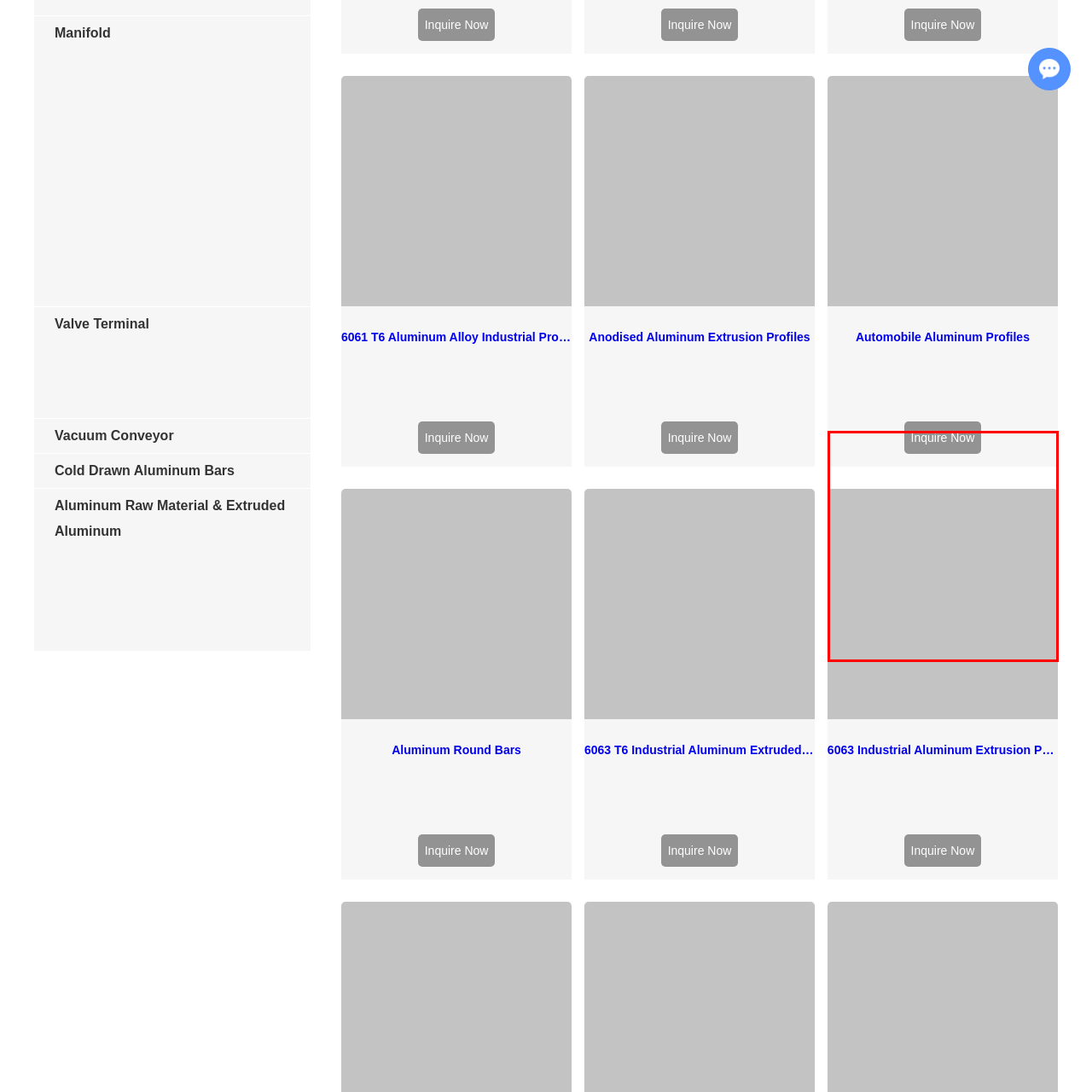Study the image enclosed in red and provide a single-word or short-phrase answer: How can customers request more information?

Inquire Now button